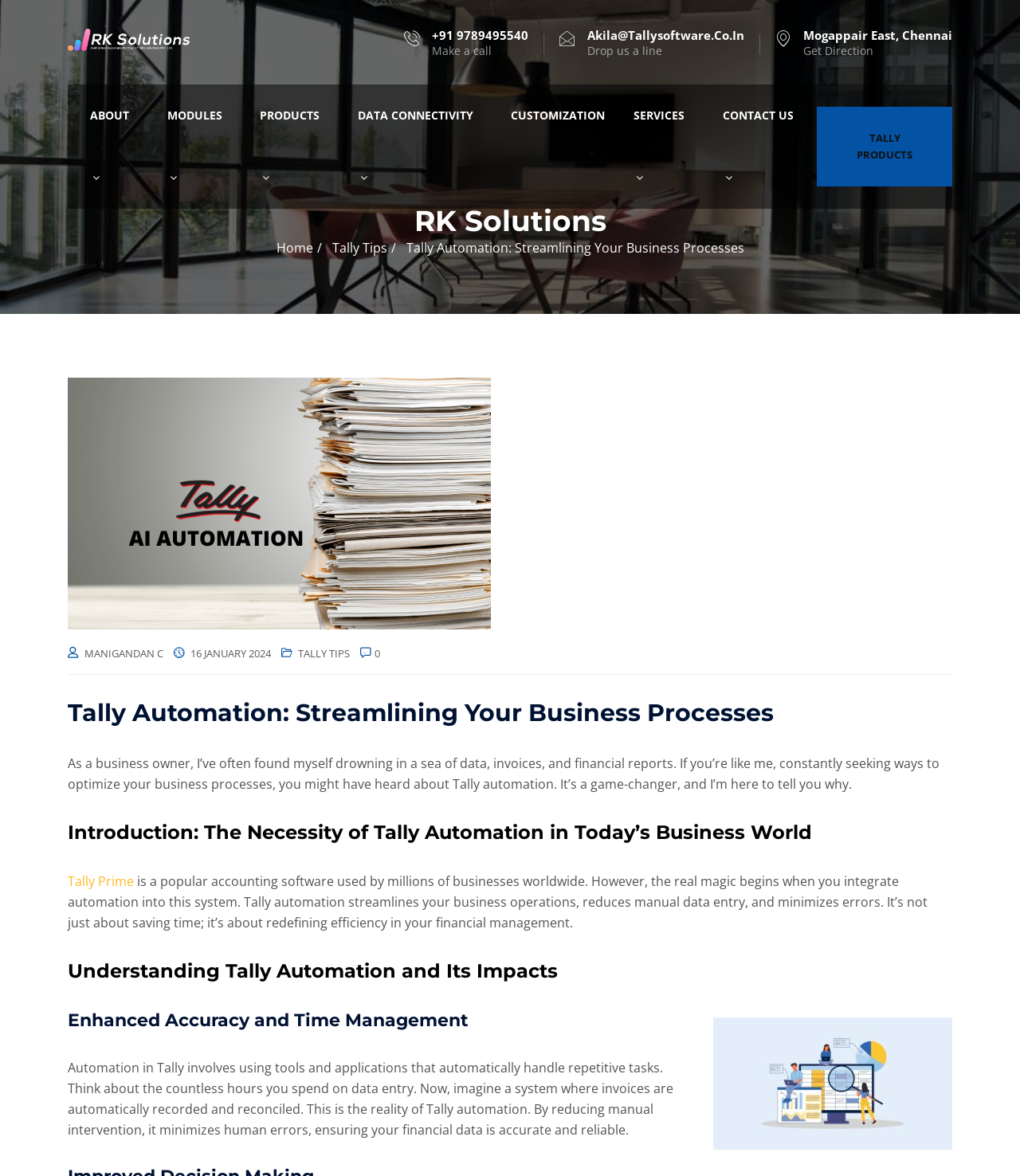Locate the bounding box coordinates of the item that should be clicked to fulfill the instruction: "Drop us a line to Akila@Tallysoftware.Co.In".

[0.576, 0.024, 0.73, 0.049]